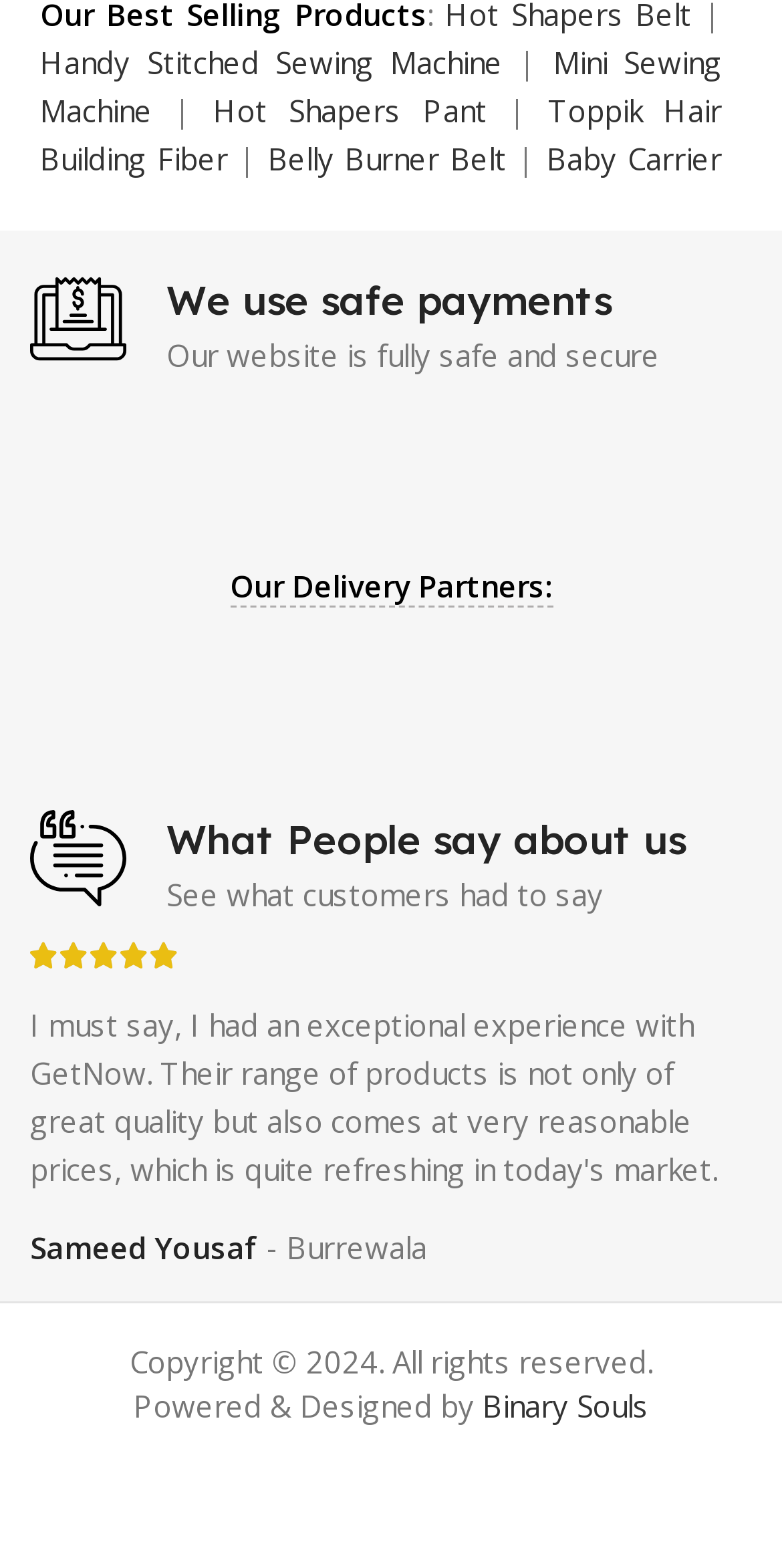Use a single word or phrase to answer the question: 
How many images are on the webpage?

5